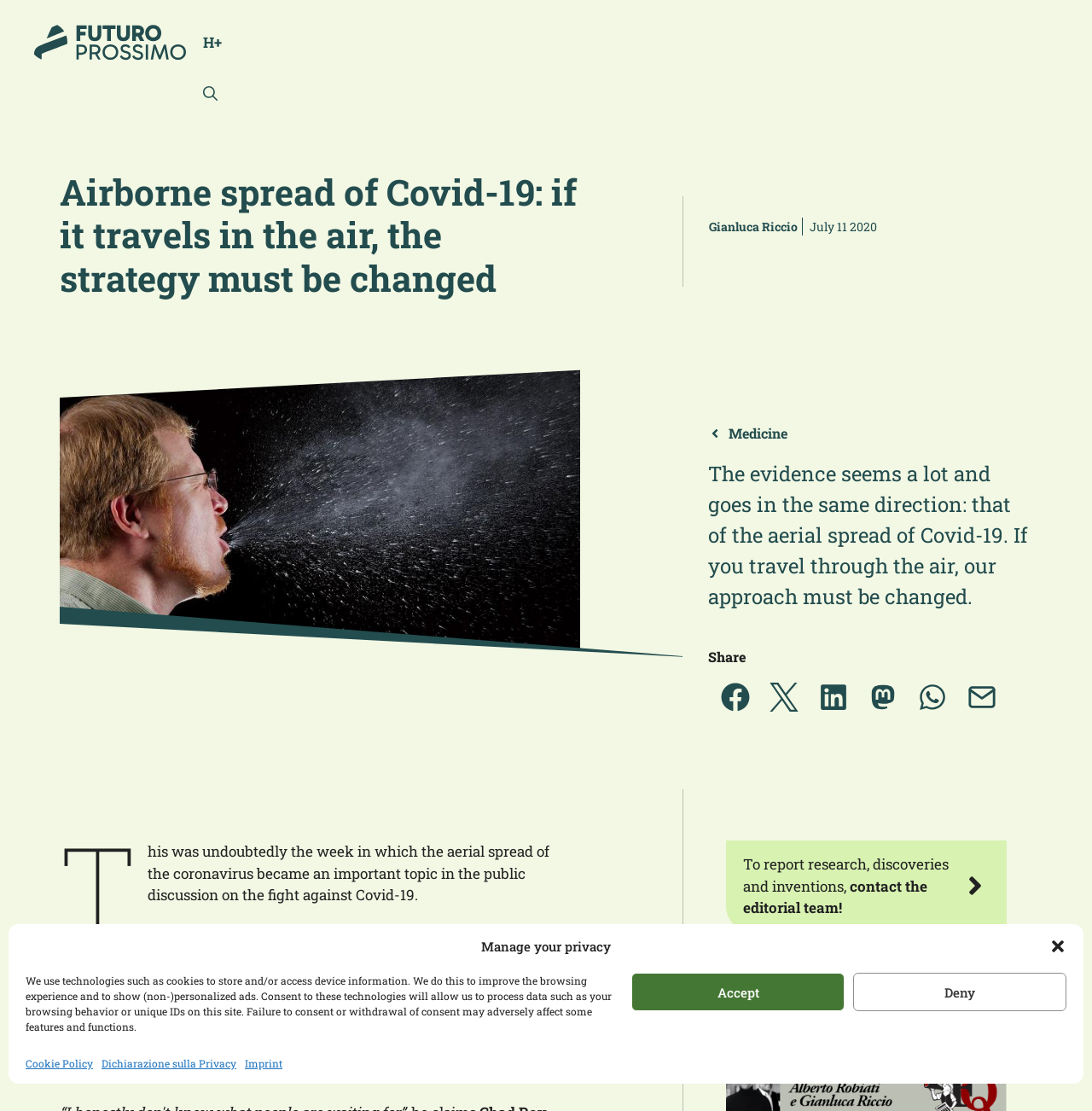Provide the bounding box coordinates for the UI element described in this sentence: "aria-label="Apri ricerca"". The coordinates should be four float values between 0 and 1, i.e., [left, top, right, bottom].

[0.171, 0.061, 0.215, 0.108]